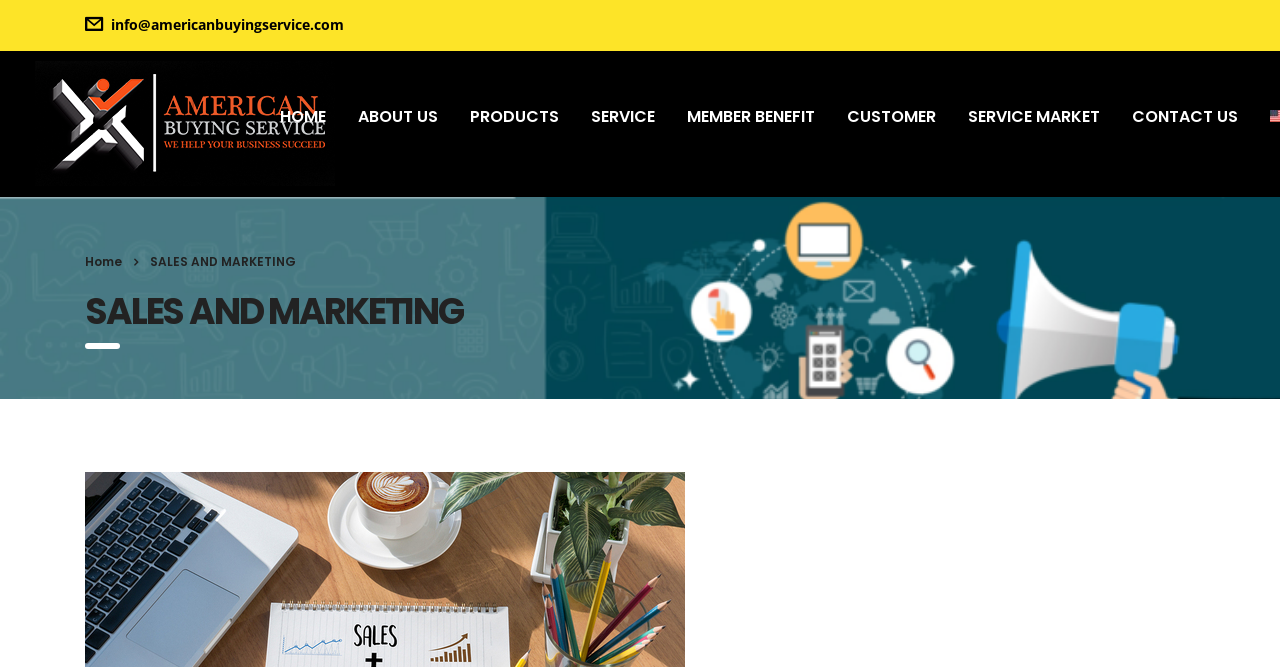Identify the coordinates of the bounding box for the element described below: "SERVICE". Return the coordinates as four float numbers between 0 and 1: [left, top, right, bottom].

[0.449, 0.126, 0.524, 0.222]